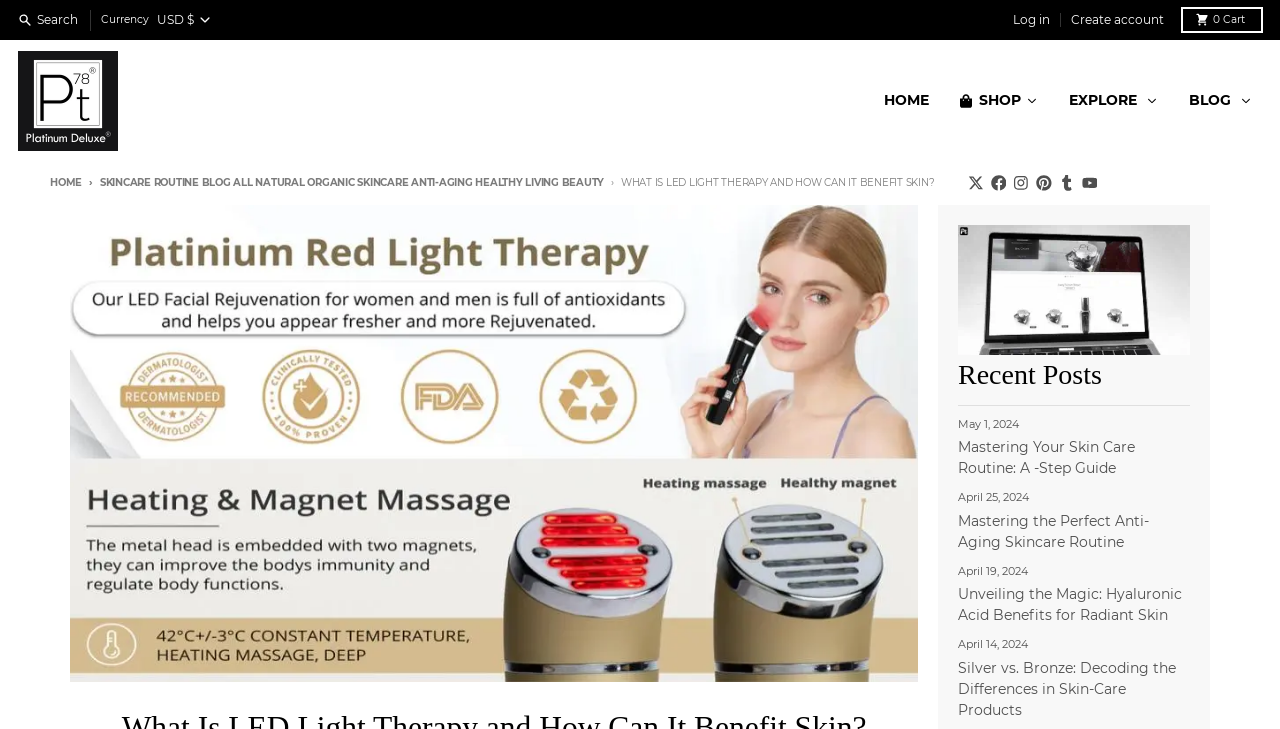Kindly provide the bounding box coordinates of the section you need to click on to fulfill the given instruction: "click Sports Tickets".

None